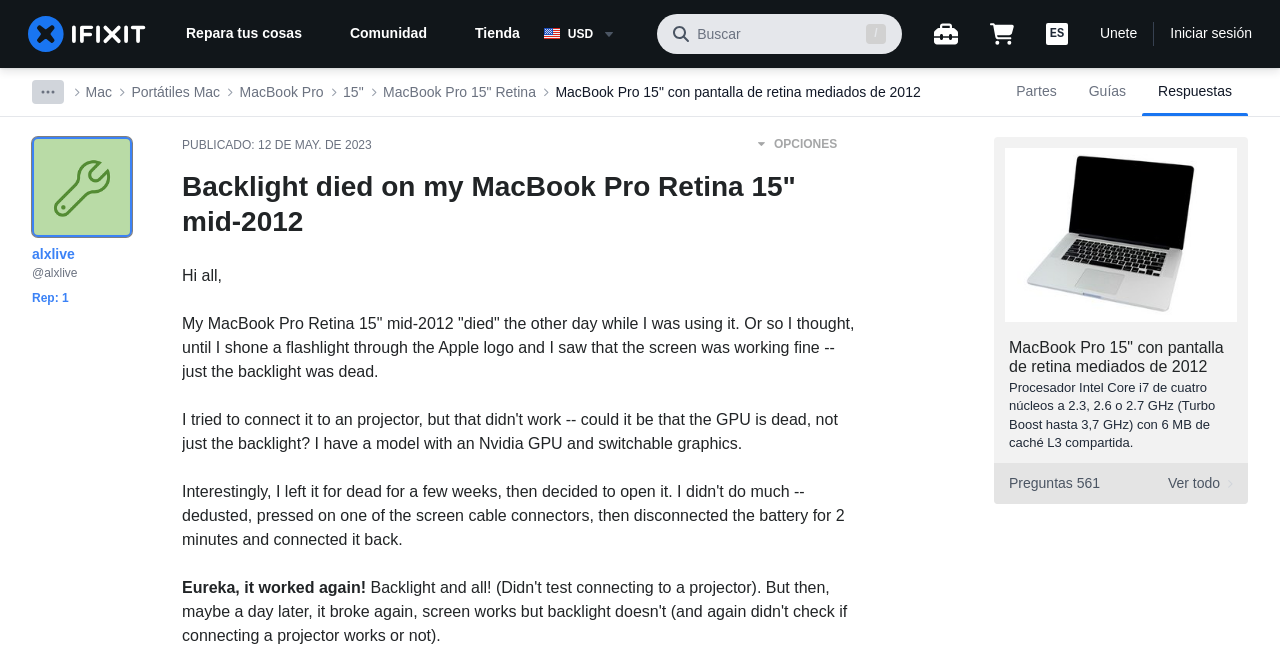What did the author do to fix the MacBook Pro?
Examine the image and give a concise answer in one word or a short phrase.

Shone a flashlight through the Apple logo